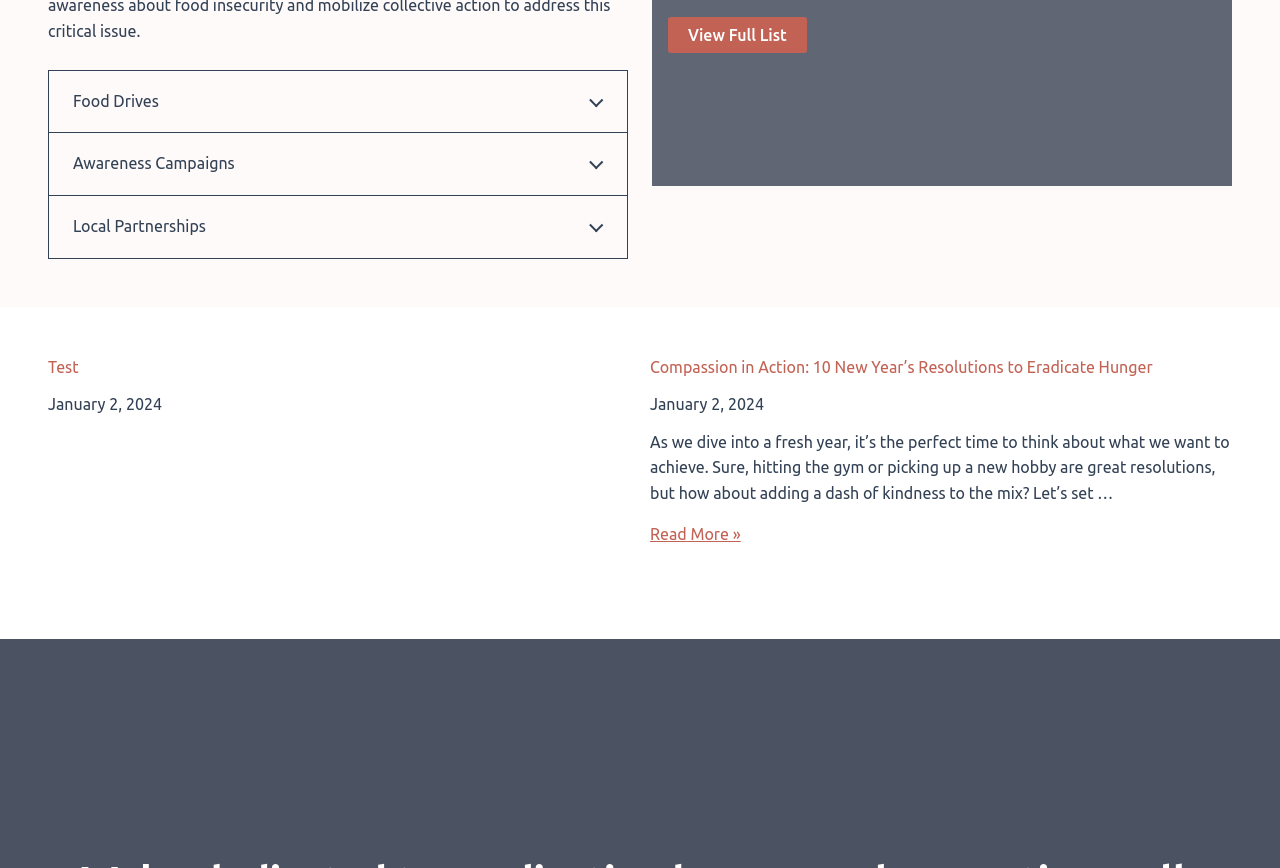How many articles are previewed on the webpage?
Using the visual information, reply with a single word or short phrase.

1